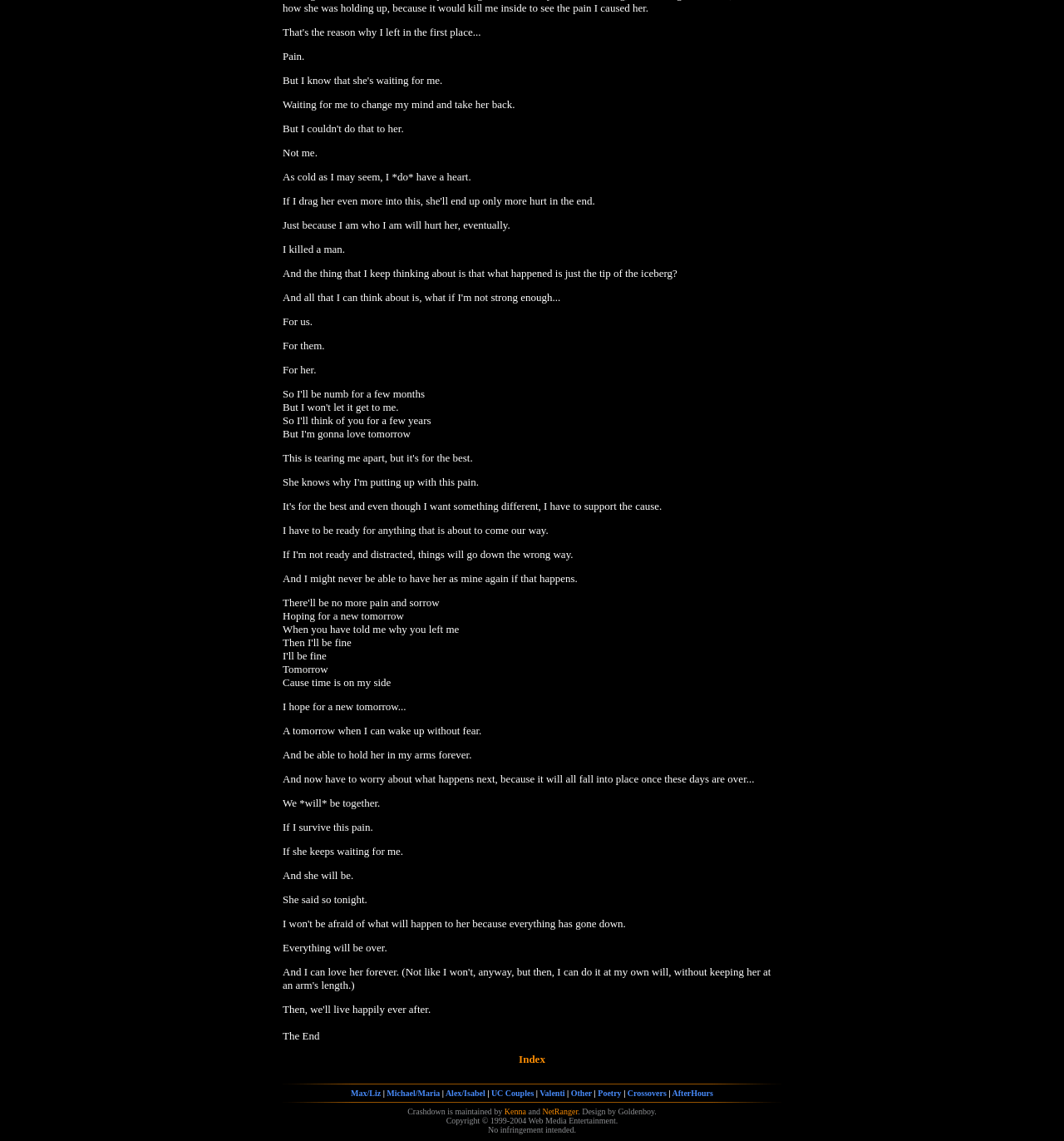Locate the bounding box coordinates of the area where you should click to accomplish the instruction: "Click on the 'Handbook' menu toggle".

None